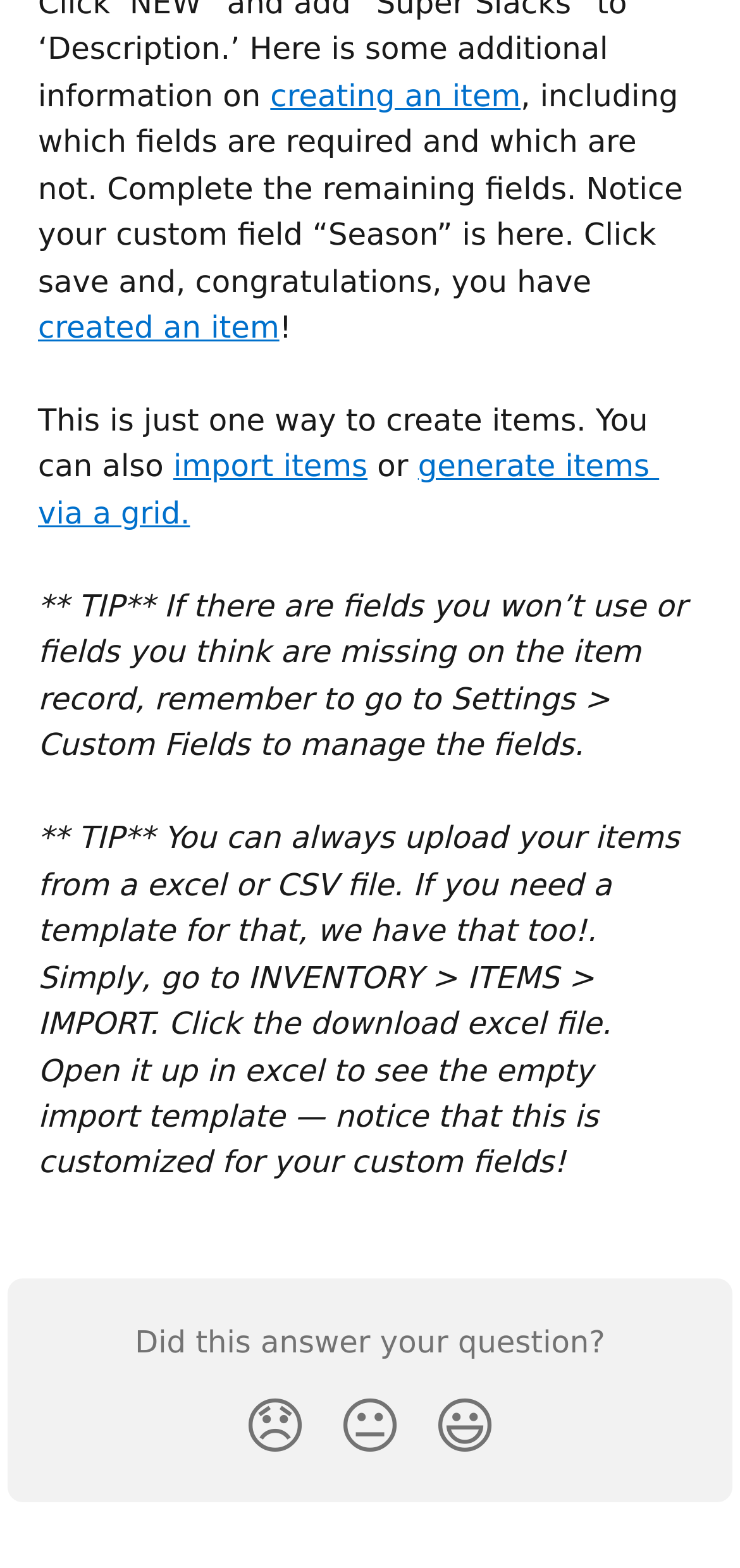Given the element description created an item, identify the bounding box coordinates for the UI element on the webpage screenshot. The format should be (top-left x, top-left y, bottom-right x, bottom-right y), with values between 0 and 1.

[0.051, 0.197, 0.377, 0.22]